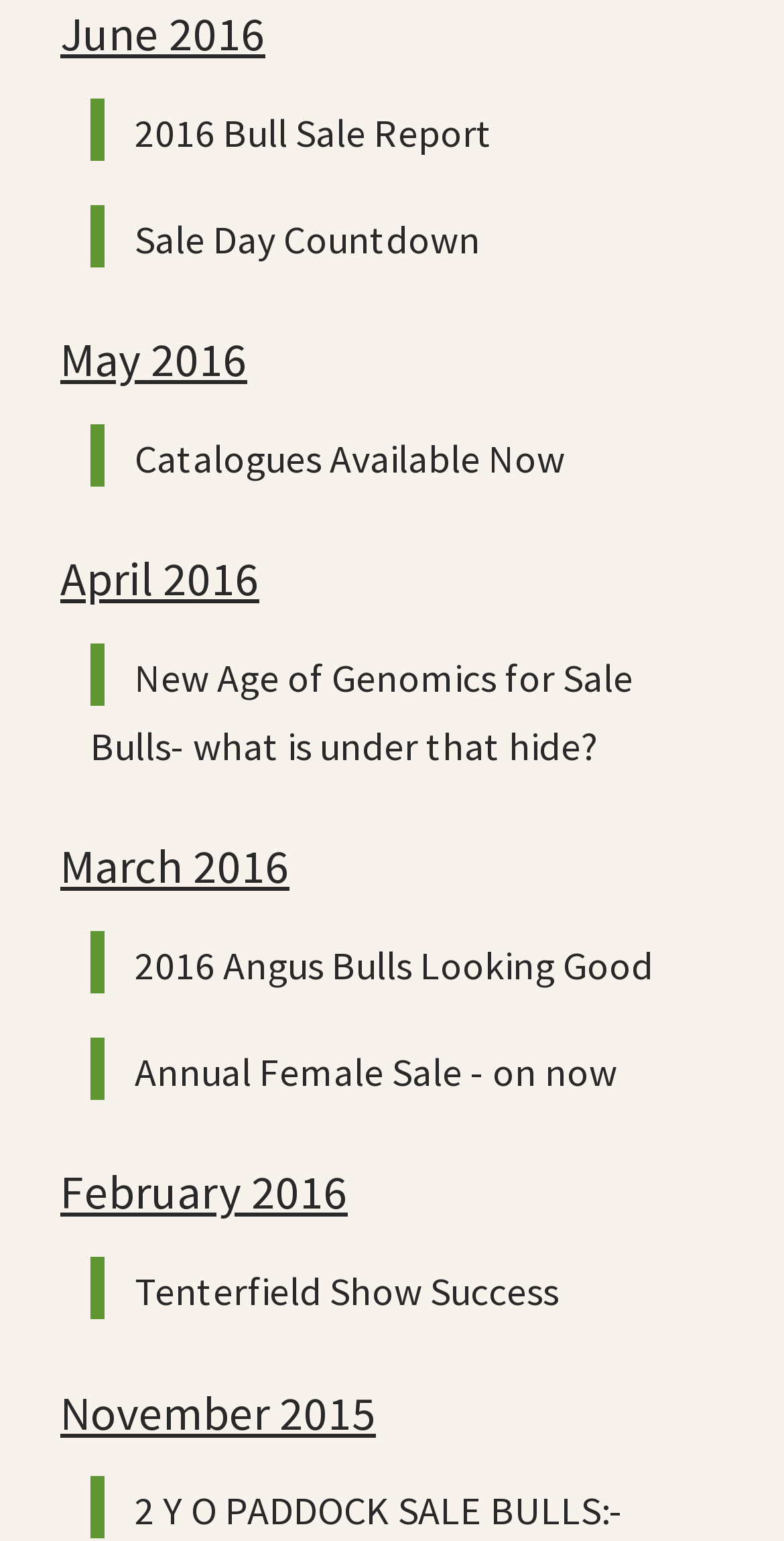Please identify the coordinates of the bounding box for the clickable region that will accomplish this instruction: "Read 2016 Bull Sale Report".

[0.115, 0.064, 0.654, 0.104]